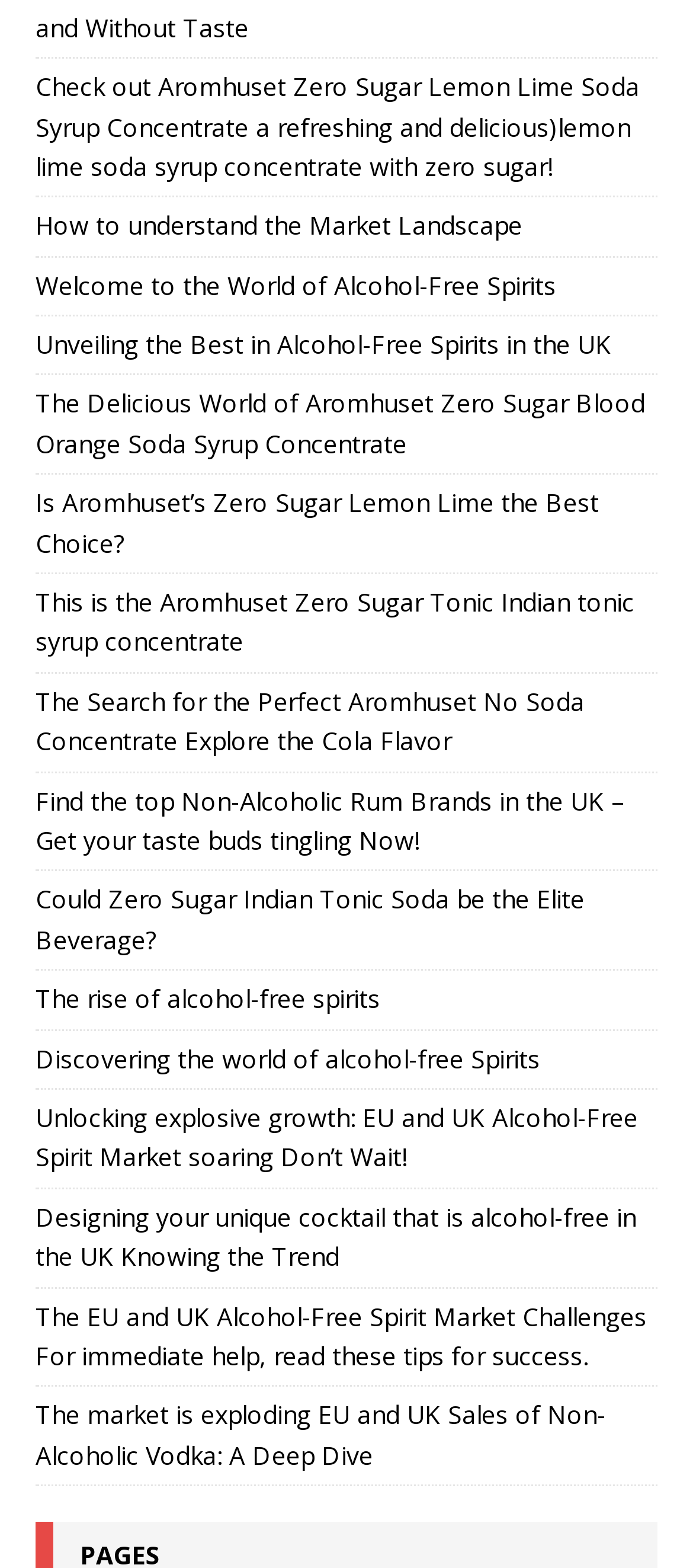Specify the bounding box coordinates of the area to click in order to follow the given instruction: "Read about the Best in Alcohol-Free Spirits in the UK."

[0.051, 0.209, 0.882, 0.23]